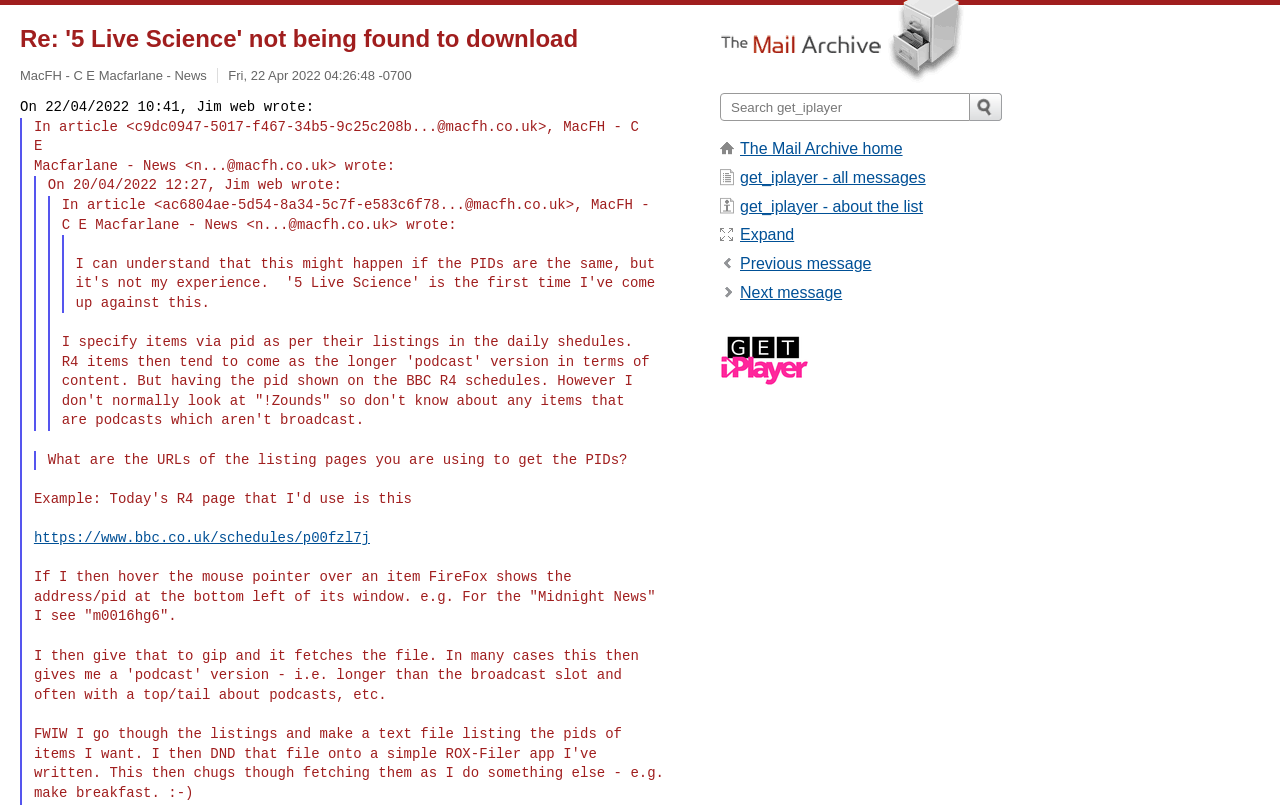Please extract the primary headline from the webpage.

Re: '5 Live Science' not being found to download